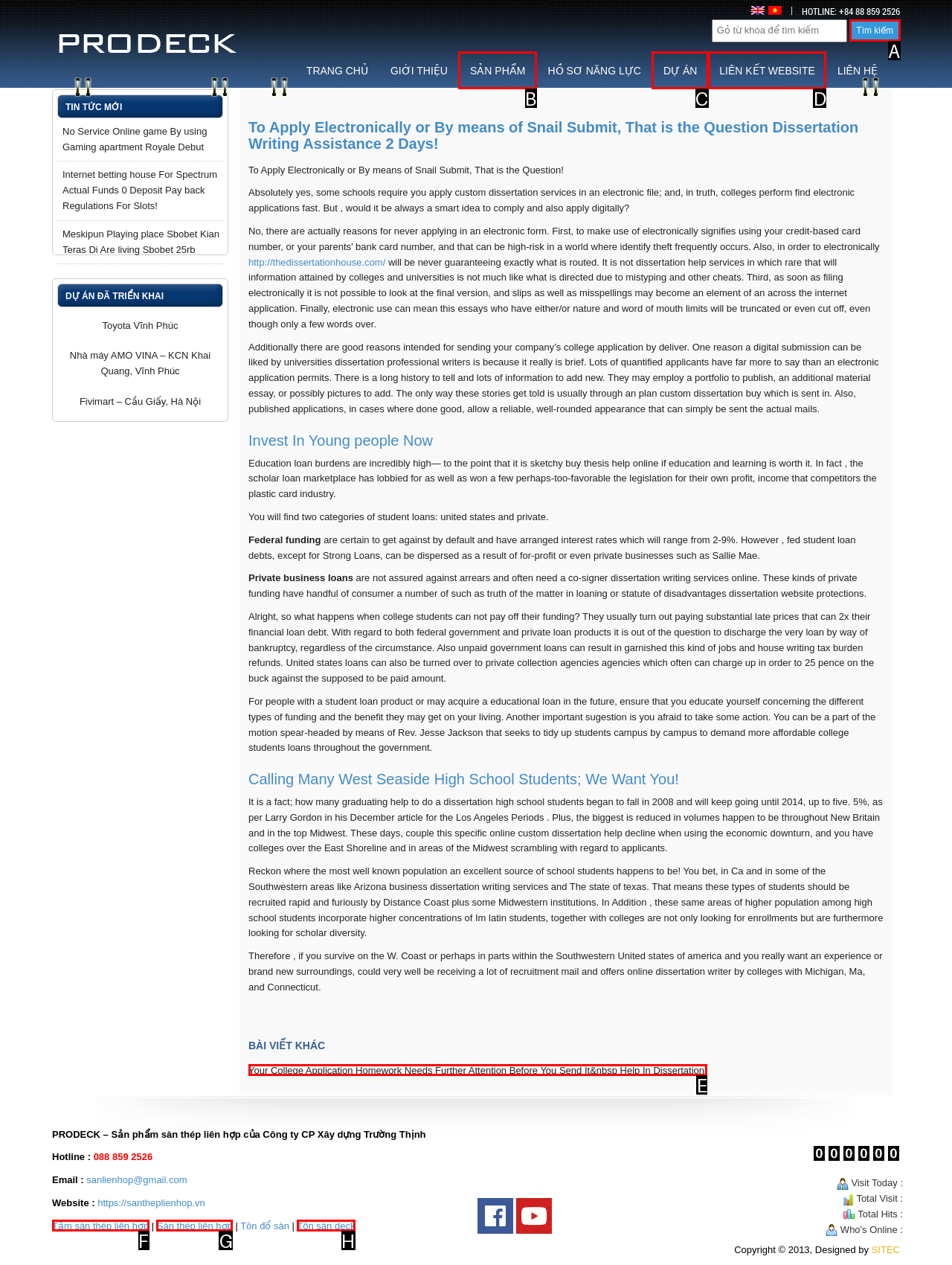Choose the option that matches the following description: Tấm sàn thép liên hợp
Reply with the letter of the selected option directly.

F